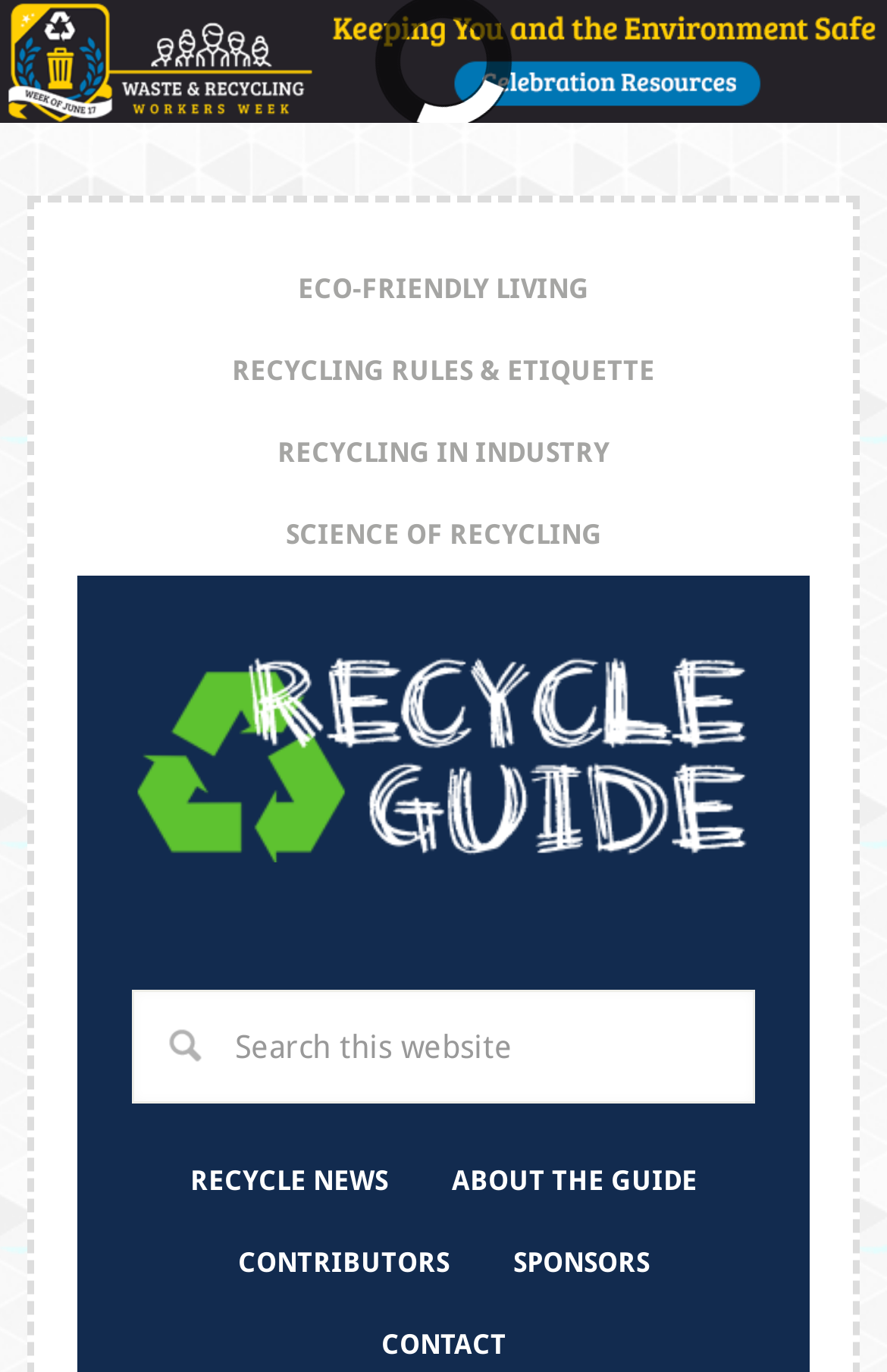Could you locate the bounding box coordinates for the section that should be clicked to accomplish this task: "Search this website".

[0.149, 0.721, 0.851, 0.804]